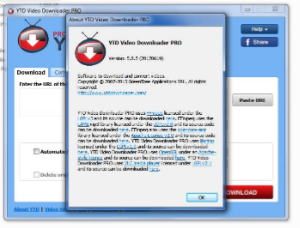Please respond in a single word or phrase: 
What is the purpose of the checkbox?

Automatic updates